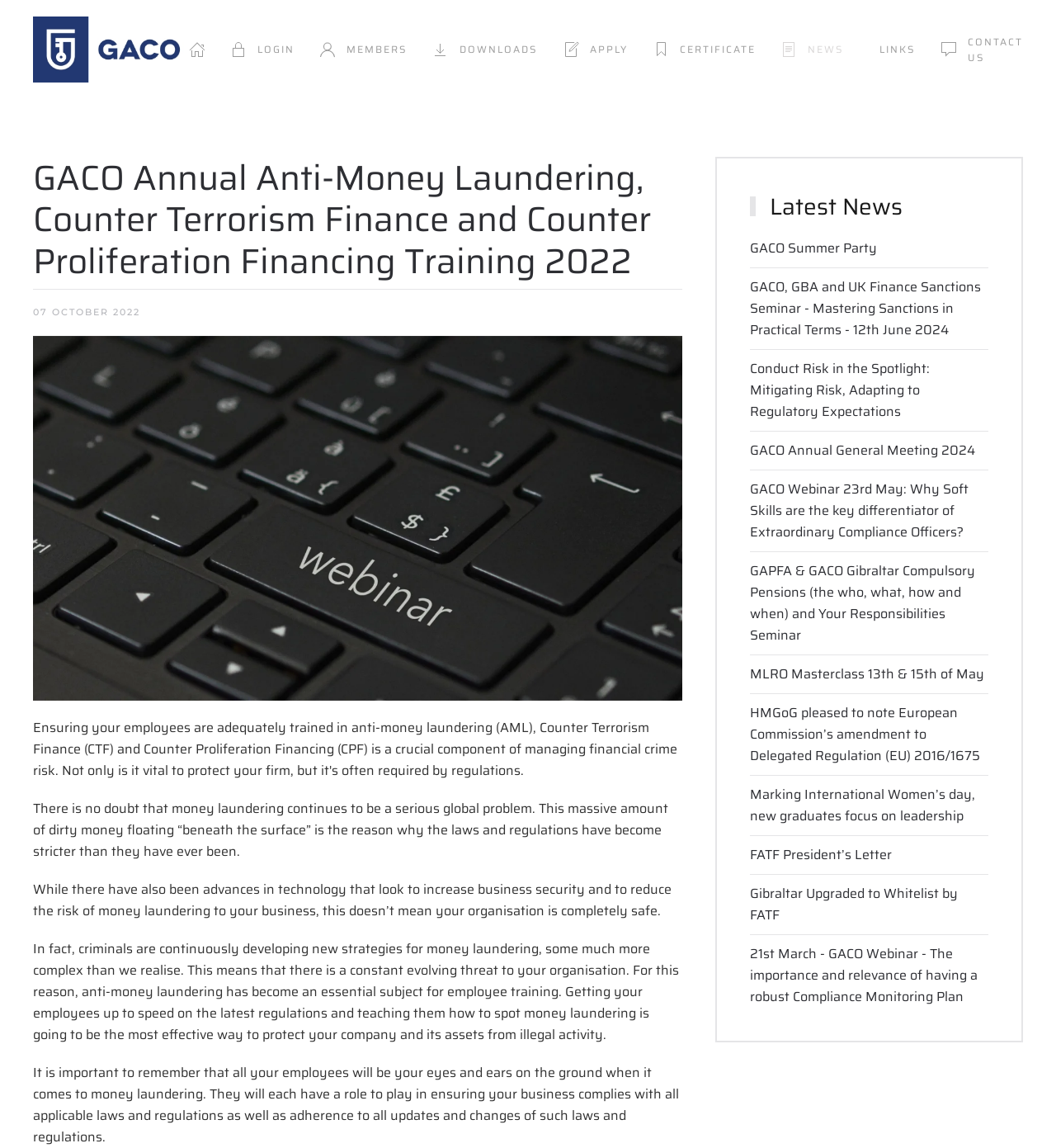Given the content of the image, can you provide a detailed answer to the question?
What type of news is listed on the webpage?

The webpage has a section titled 'Latest News' that lists various news articles related to the finance industry, such as seminars, webinars, and regulatory updates. This suggests that the news listed on the webpage is industry-specific and relevant to compliance officers.